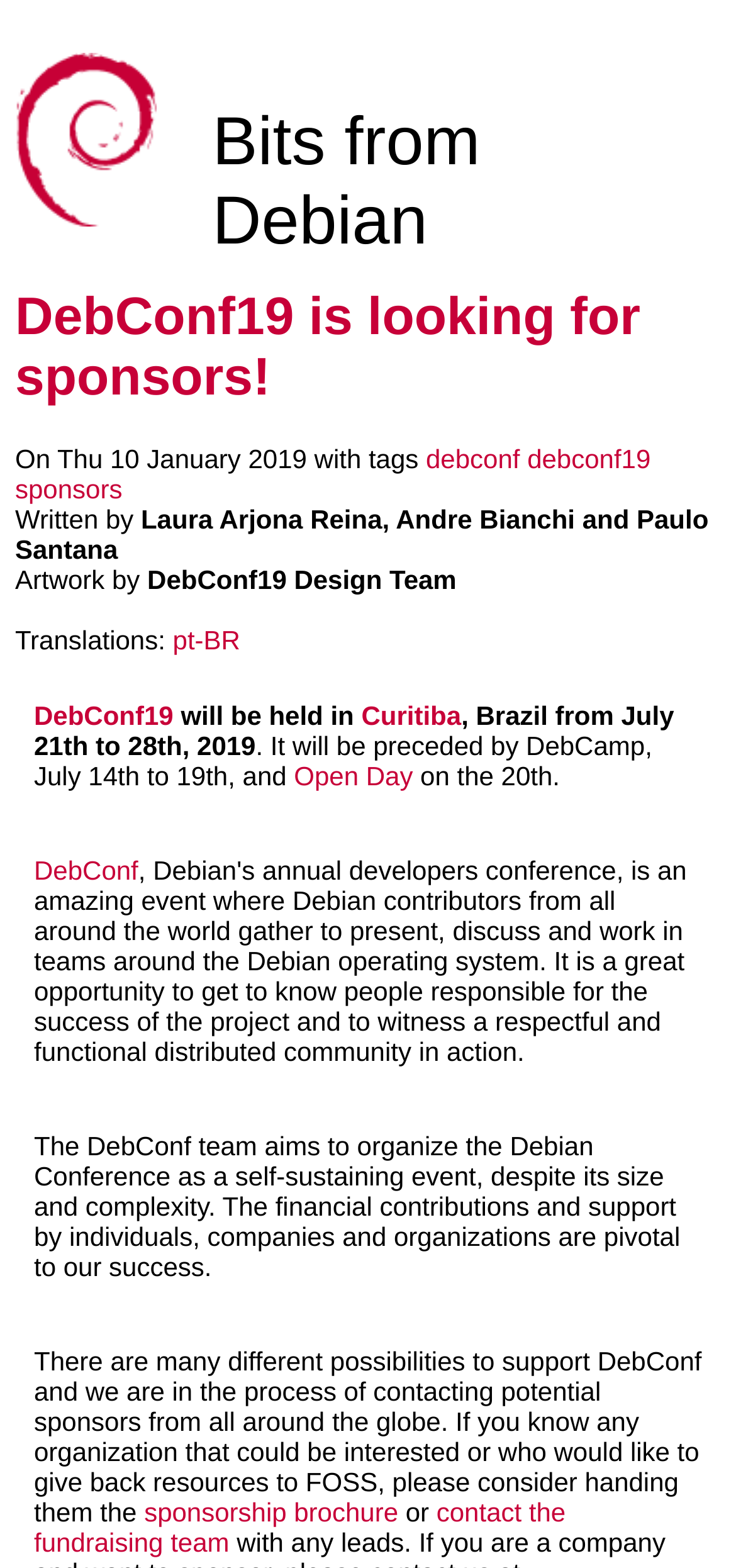Analyze the image and provide a detailed answer to the question: What is the location of DebConf19?

I found the answer by looking at the text content of the webpage, specifically the sentence 'will be held in Curitiba, Brazil from July 21th to 28th, 2019.' which indicates the location of DebConf19.